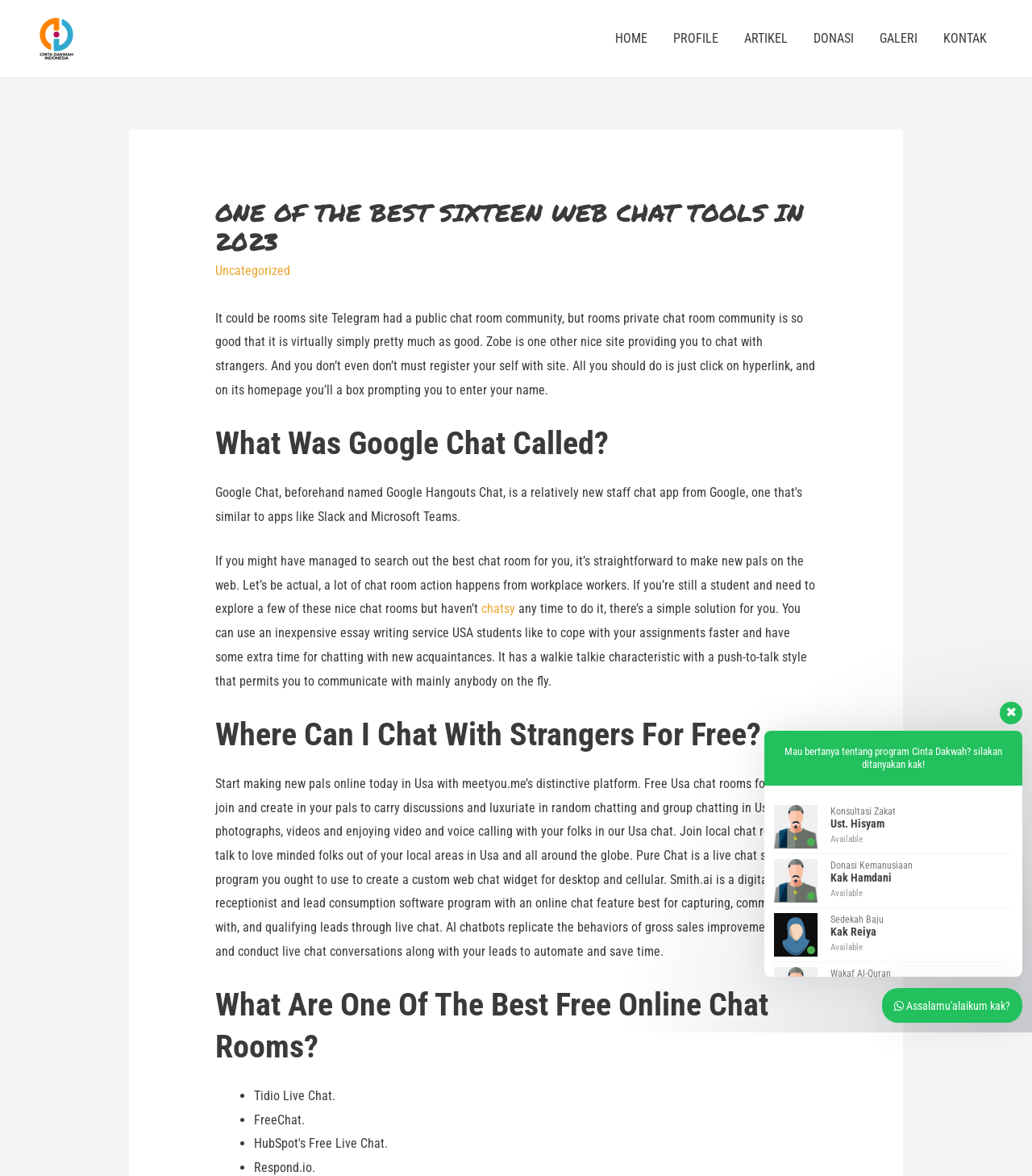Based on the image, provide a detailed and complete answer to the question: 
What is the topic of the article?

The topic of the article is web chat tools, as indicated by the heading 'ONE OF THE BEST SIXTEEN WEB CHAT TOOLS IN 2023' and the content of the article discussing various web chat tools.